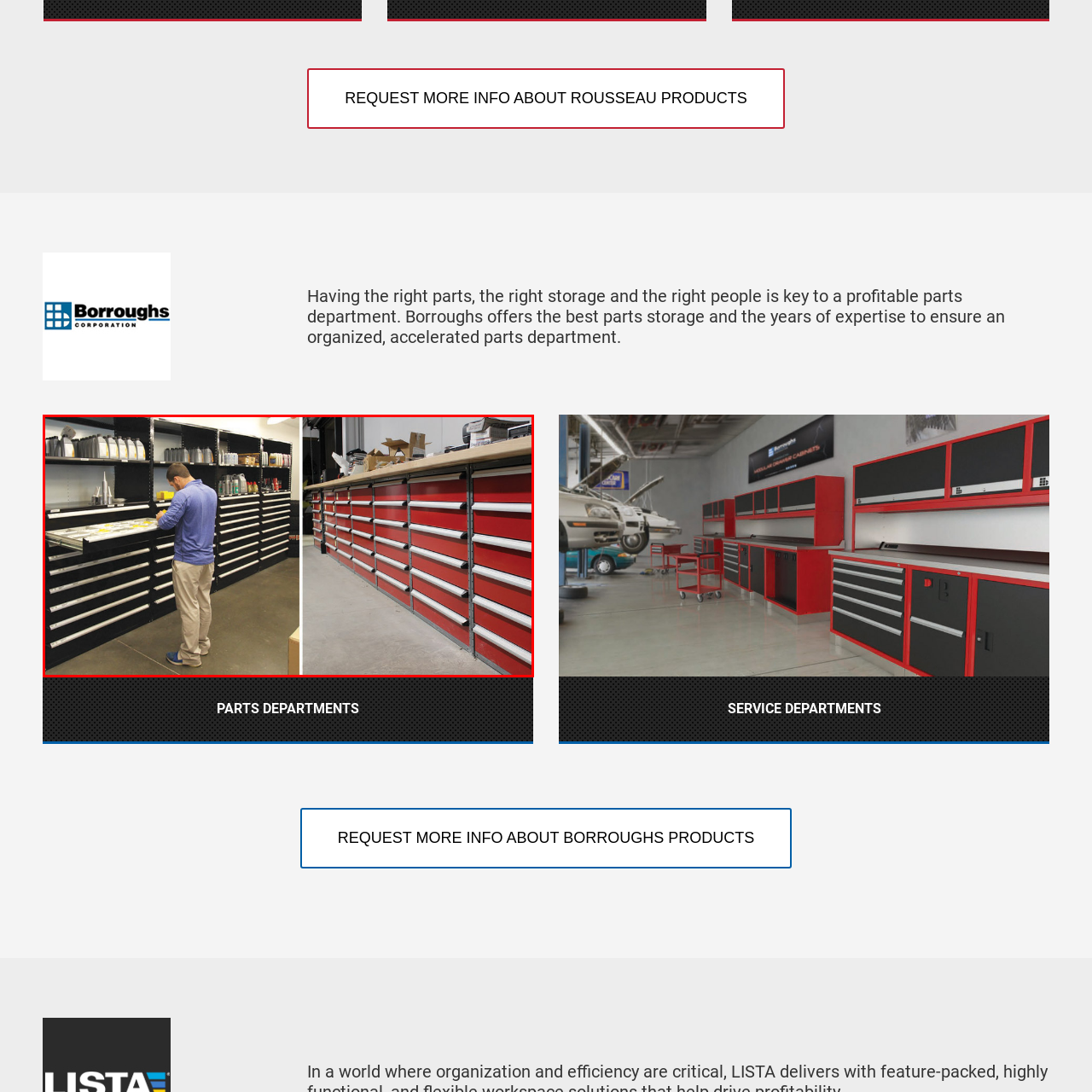Explain comprehensively what is shown in the image marked by the red outline.

The image depicts a well-organized parts department featuring two distinct storage solutions. On the left side, a person in a blue long-sleeve shirt is actively engaged in sorting or retrieving items from a set of black storage drawers. Above these drawers, several shelves are neatly stocked with various bottles and containers, indicating a focus on efficiency and accessibility. 

On the right side, a row of bright red drawers is visible, designed for easy access to tools or components. This side is set against a backdrop of a clean, industrial workspace, emphasizing a professional environment conducive to effective parts management. The overall atmosphere showcases a commitment to organization, highlighting the importance of having the right parts and systems in place for a successful operation. Below the image, a heading specifies "PARTS DEPARTMENTS," reinforcing the context of efficient storage solutions presented.